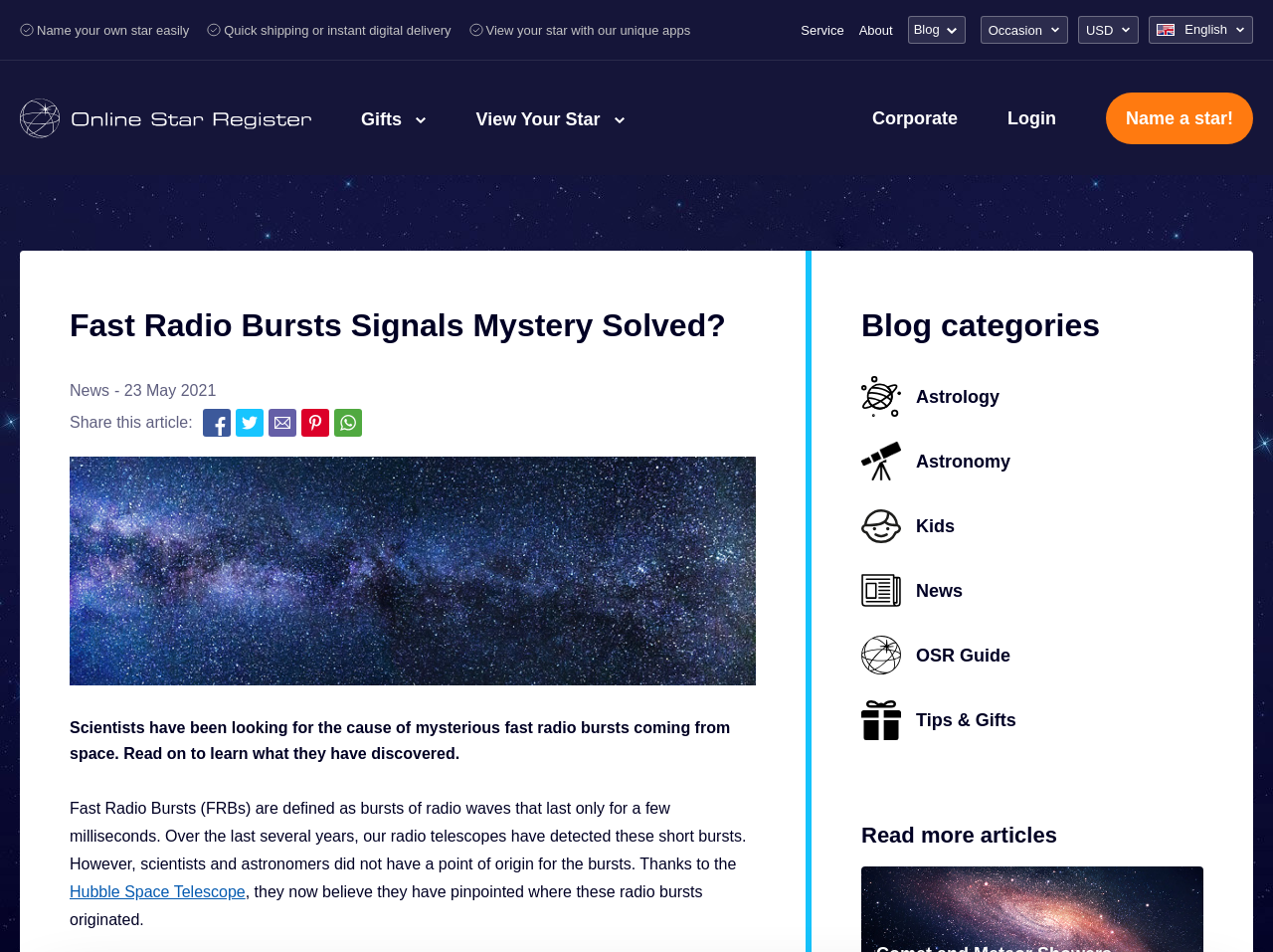Please reply to the following question with a single word or a short phrase:
What type of content is presented in the article?

Scientific news